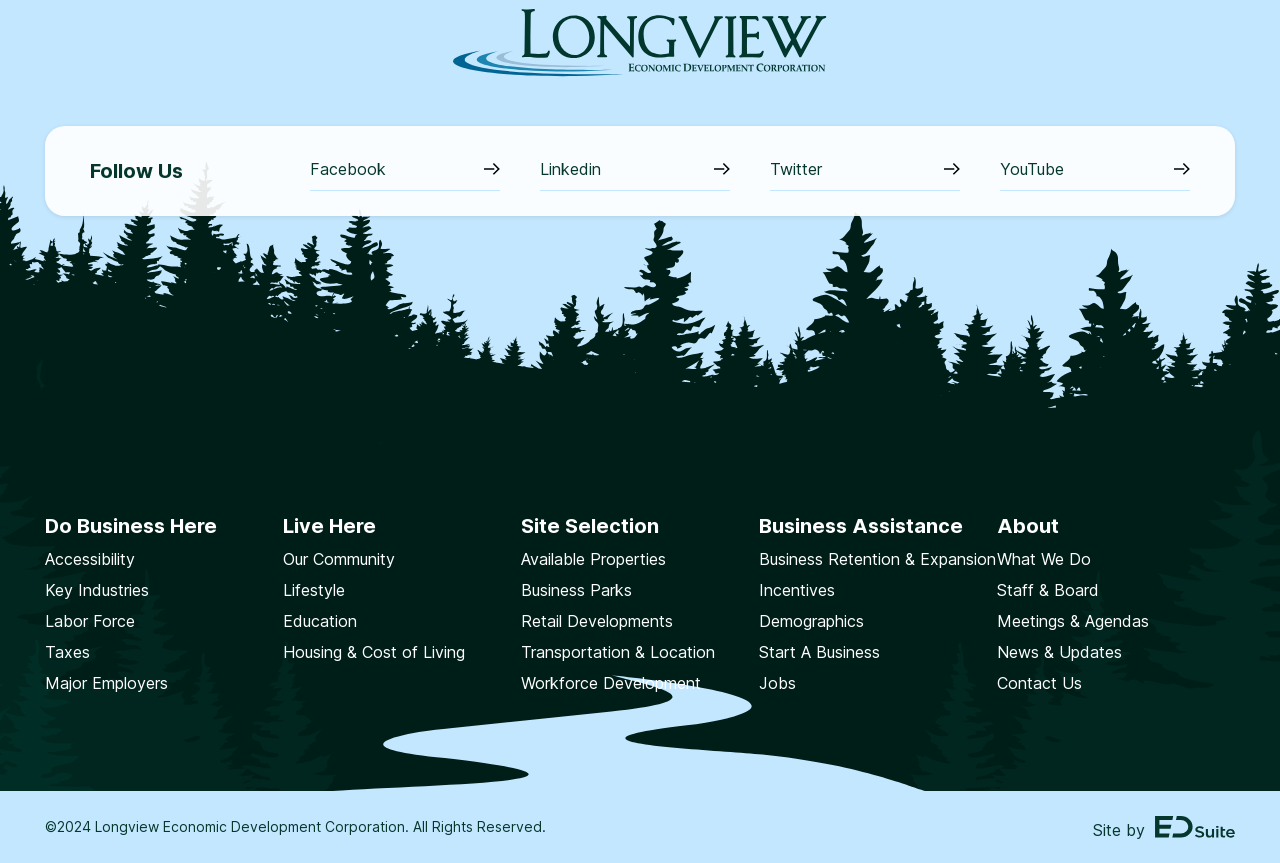Identify the bounding box coordinates of the clickable section necessary to follow the following instruction: "Explore Available Properties". The coordinates should be presented as four float numbers from 0 to 1, i.e., [left, top, right, bottom].

[0.407, 0.636, 0.52, 0.659]